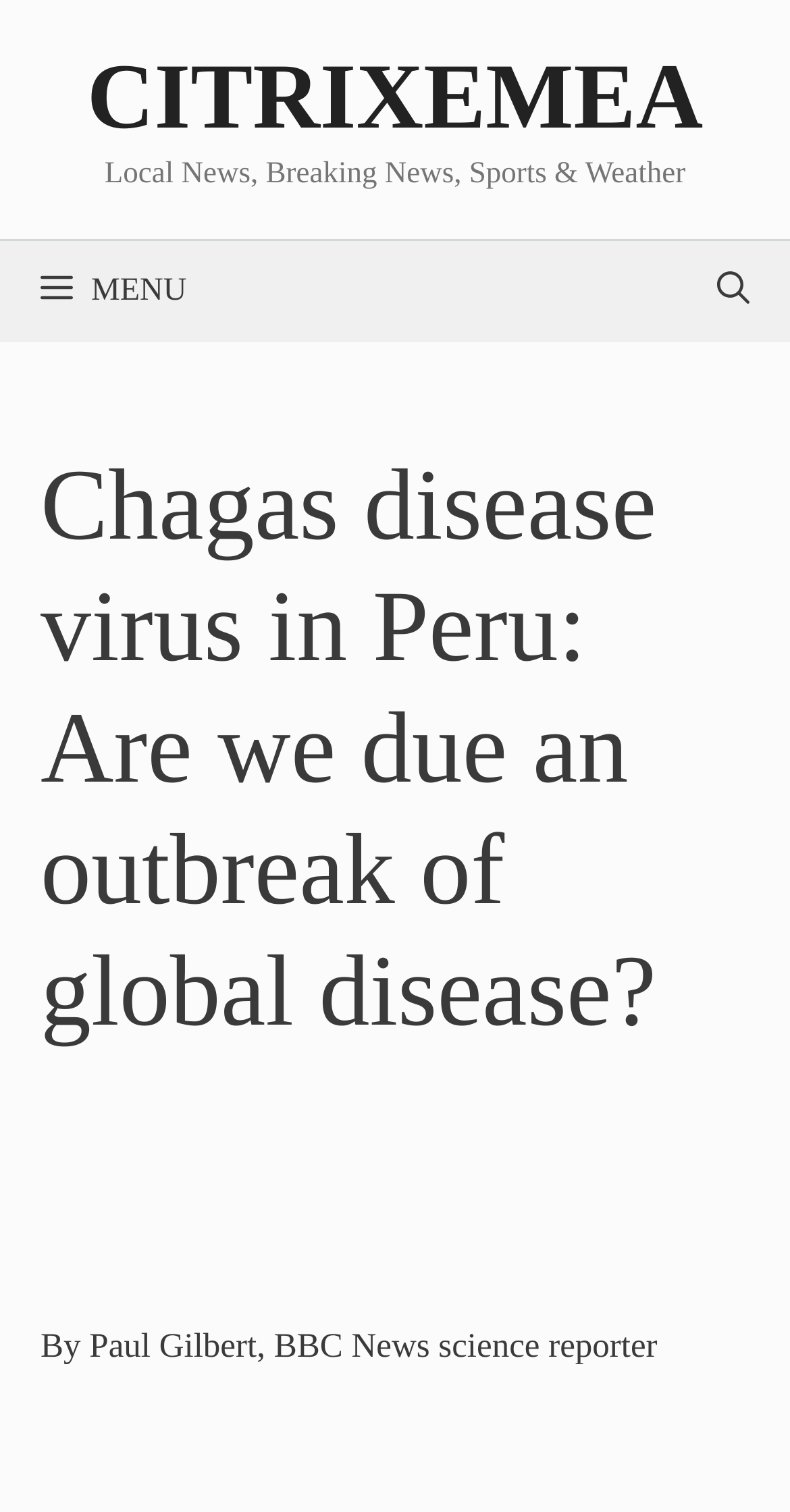Use a single word or phrase to respond to the question:
Who is the author of the article?

Paul Gilbert